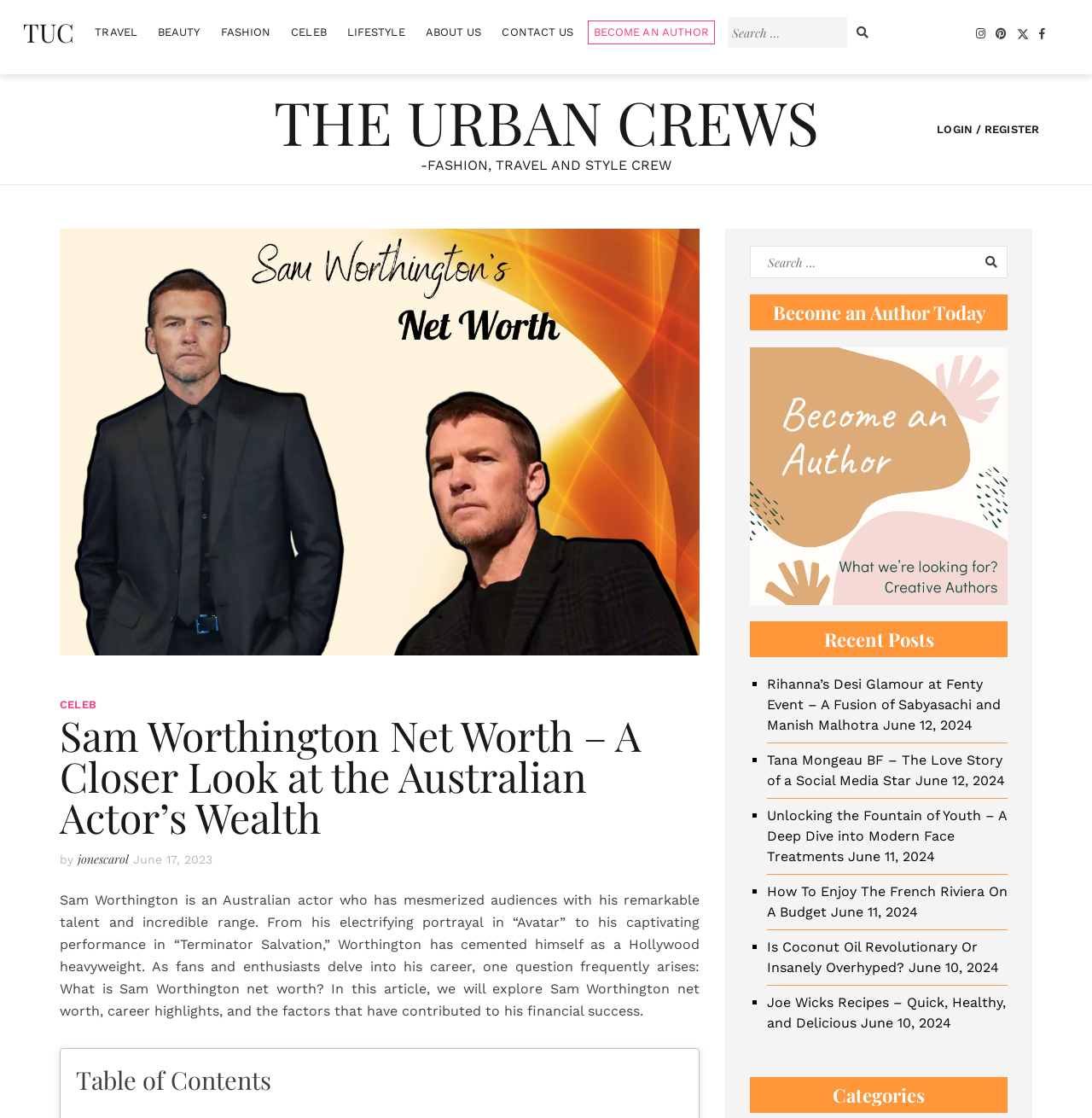Please mark the clickable region by giving the bounding box coordinates needed to complete this instruction: "View recent post about Rihanna's Desi Glamour".

[0.702, 0.605, 0.916, 0.656]